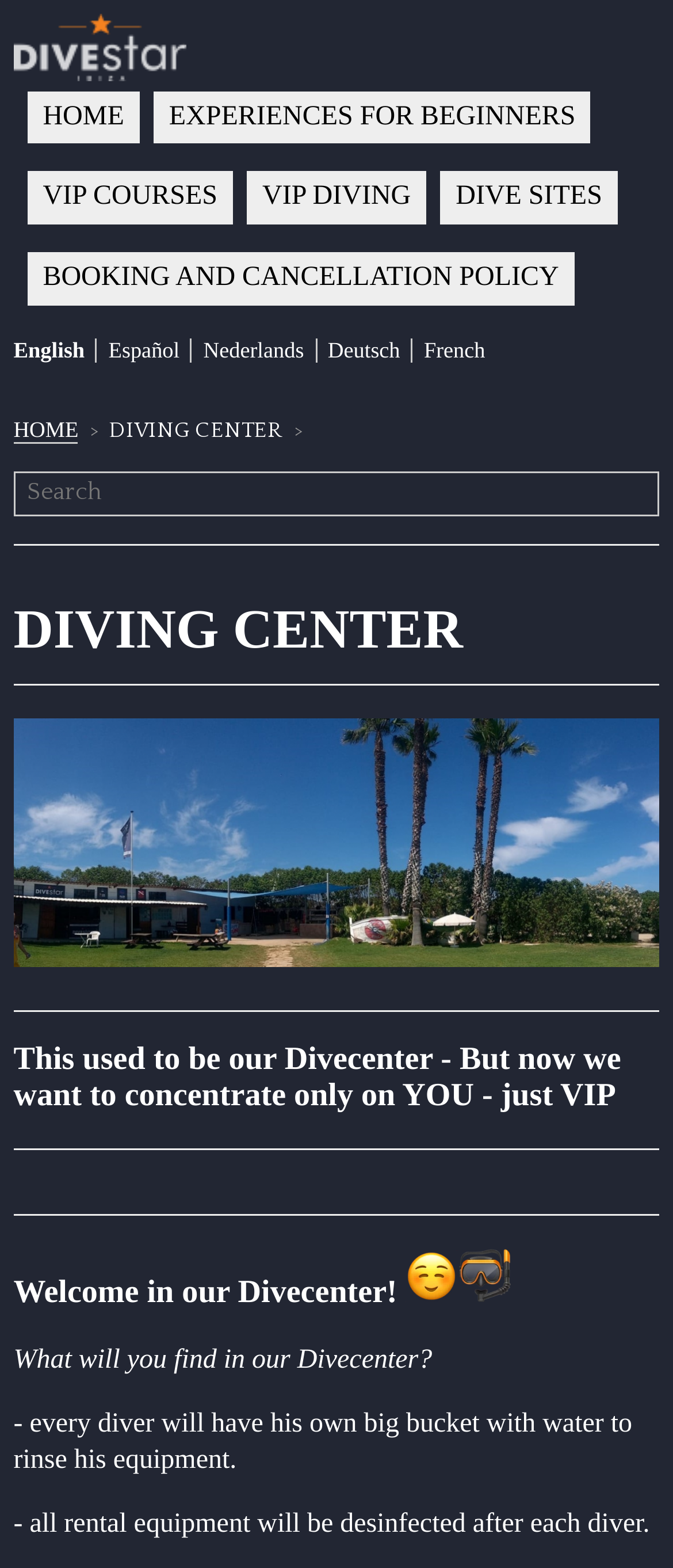Please give the bounding box coordinates of the area that should be clicked to fulfill the following instruction: "Search for products". The coordinates should be in the format of four float numbers from 0 to 1, i.e., [left, top, right, bottom].

None